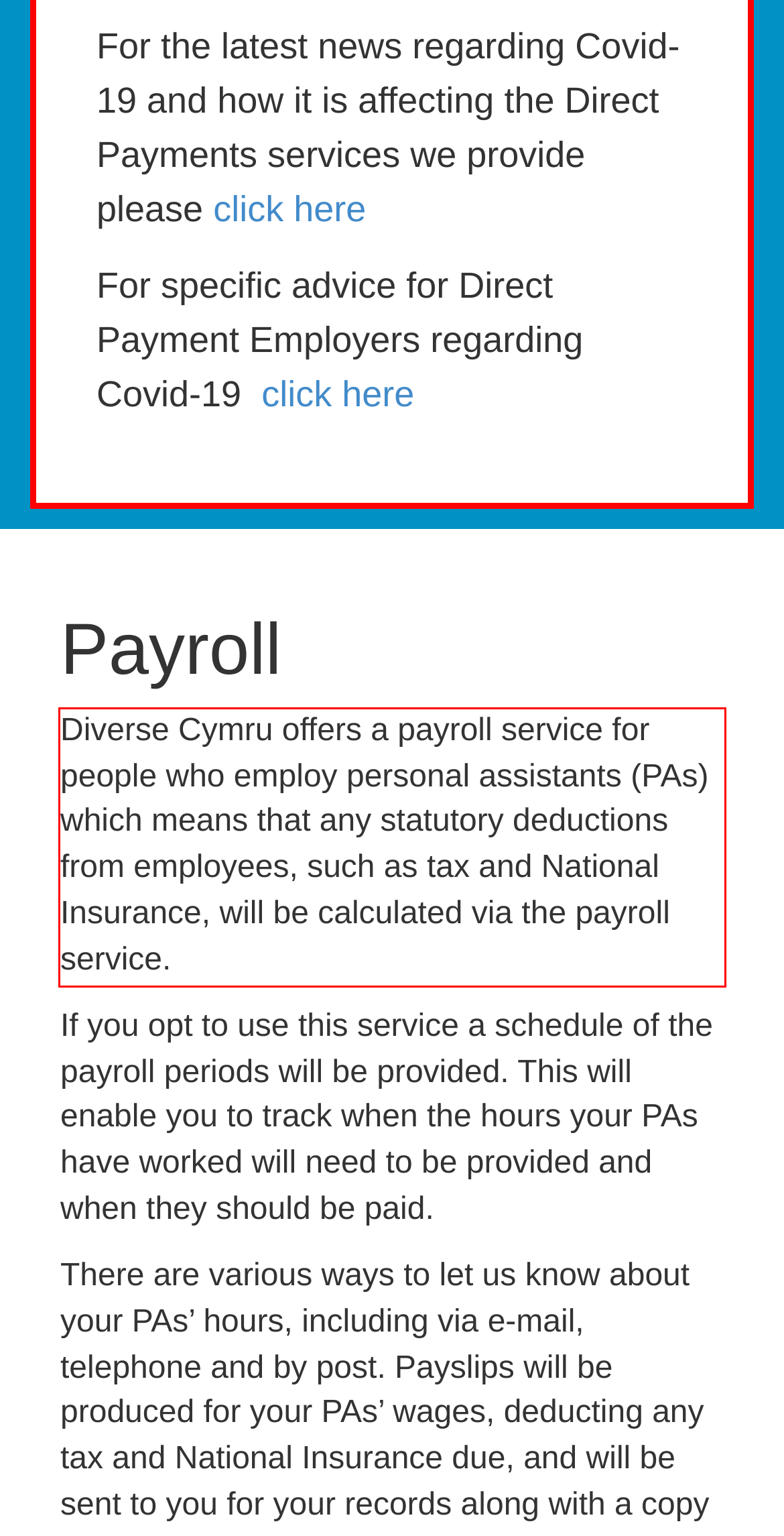There is a UI element on the webpage screenshot marked by a red bounding box. Extract and generate the text content from within this red box.

Diverse Cymru offers a payroll service for people who employ personal assistants (PAs) which means that any statutory deductions from employees, such as tax and National Insurance, will be calculated via the payroll service.